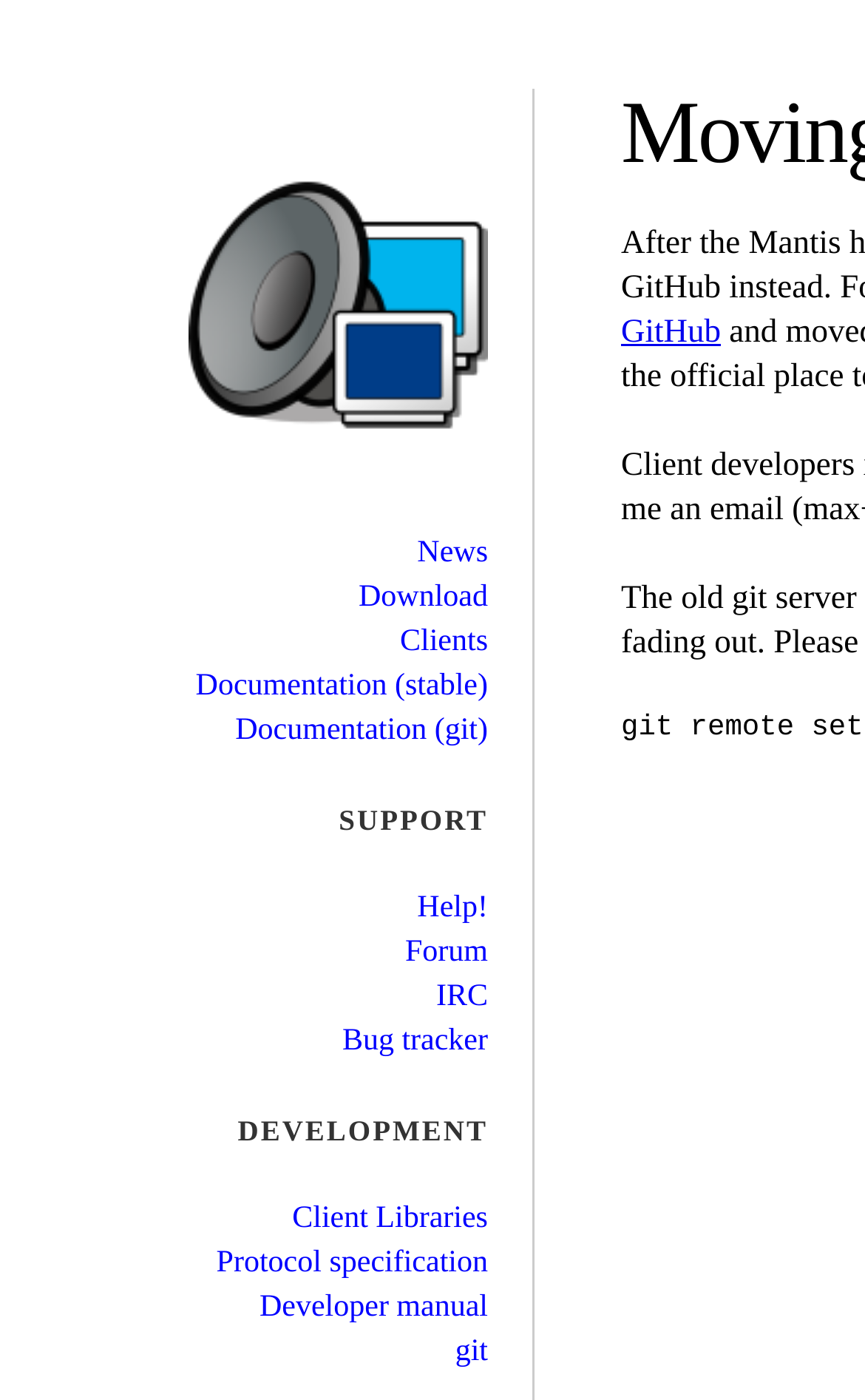How many links are under the 'SUPPORT' heading?
Please give a detailed and elaborate answer to the question based on the image.

Under the 'SUPPORT' heading, there are four link elements: 'Help!', 'Forum', 'IRC', and 'Bug tracker'. These links are children of the 'SUPPORT' heading element and have y-coordinates that indicate they are vertically below the heading.